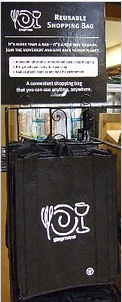Break down the image and provide a full description, noting any significant aspects.

The image showcases a reusable shopping bag prominently displayed in a retail setting. The bag is black, featuring a simple yet elegant design that includes a graphic of a fork and a wine glass, symbolizing its intended use for grocery shopping. Above the bag, a sign highlights its advantages, stating, "It's more than a bag—it's a lifestyle choice!" and invites shoppers to join the movement toward reducing plastic usage. 

The sign emphasizes convenience and encourages environmentally friendly practices, suggesting that this reusable bag can be easily carried and used anywhere. This visual promotes sustainability and responsible shopping habits while providing a tangible solution to reduce single-use plastic consumption.